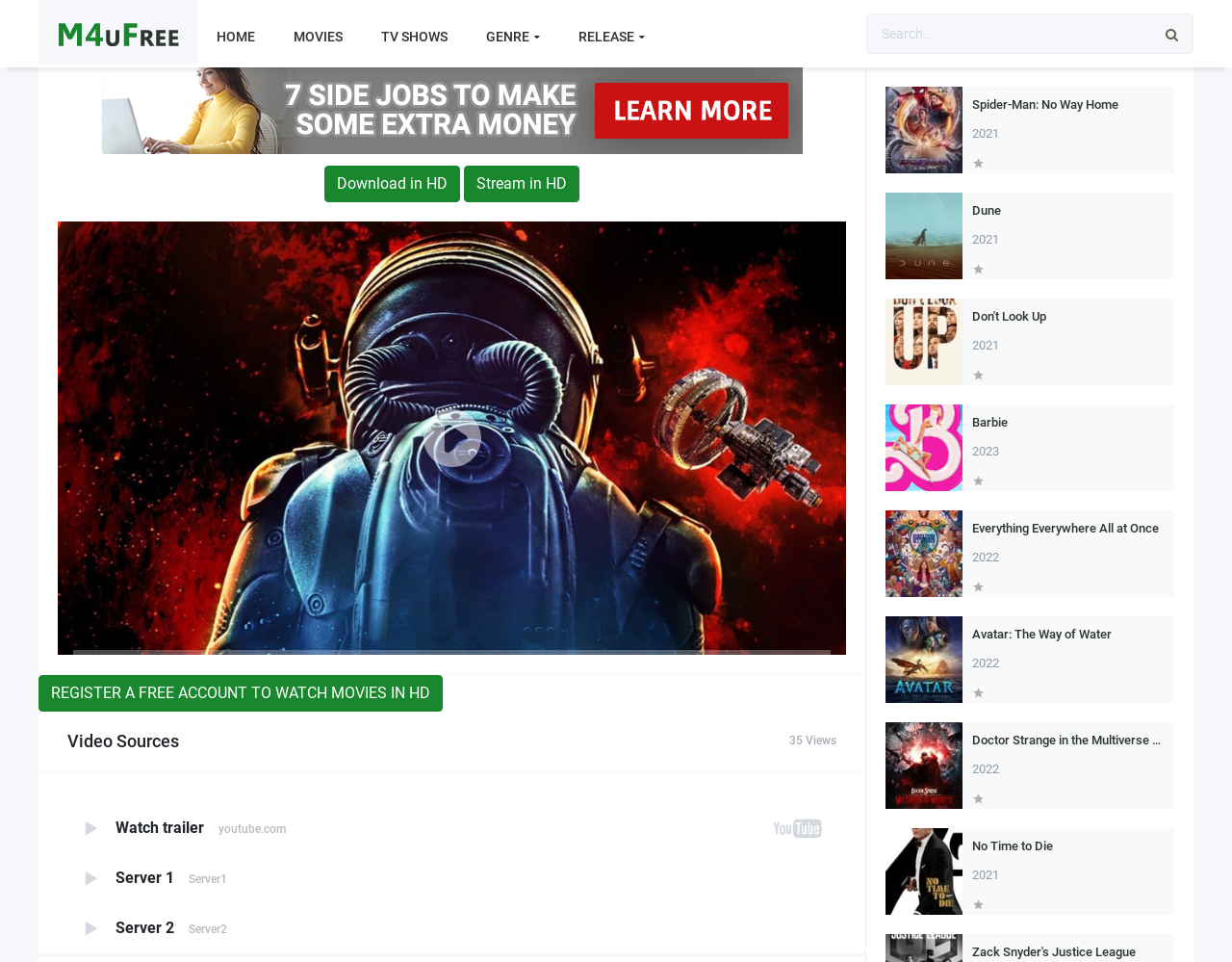What is the purpose of the 'REGISTER A FREE ACCOUNT' button?
Look at the screenshot and provide an in-depth answer.

I read the text on the button, which says 'REGISTER A FREE ACCOUNT TO WATCH MOVIES IN HD', indicating that the purpose of the button is to allow users to watch movies in high definition.